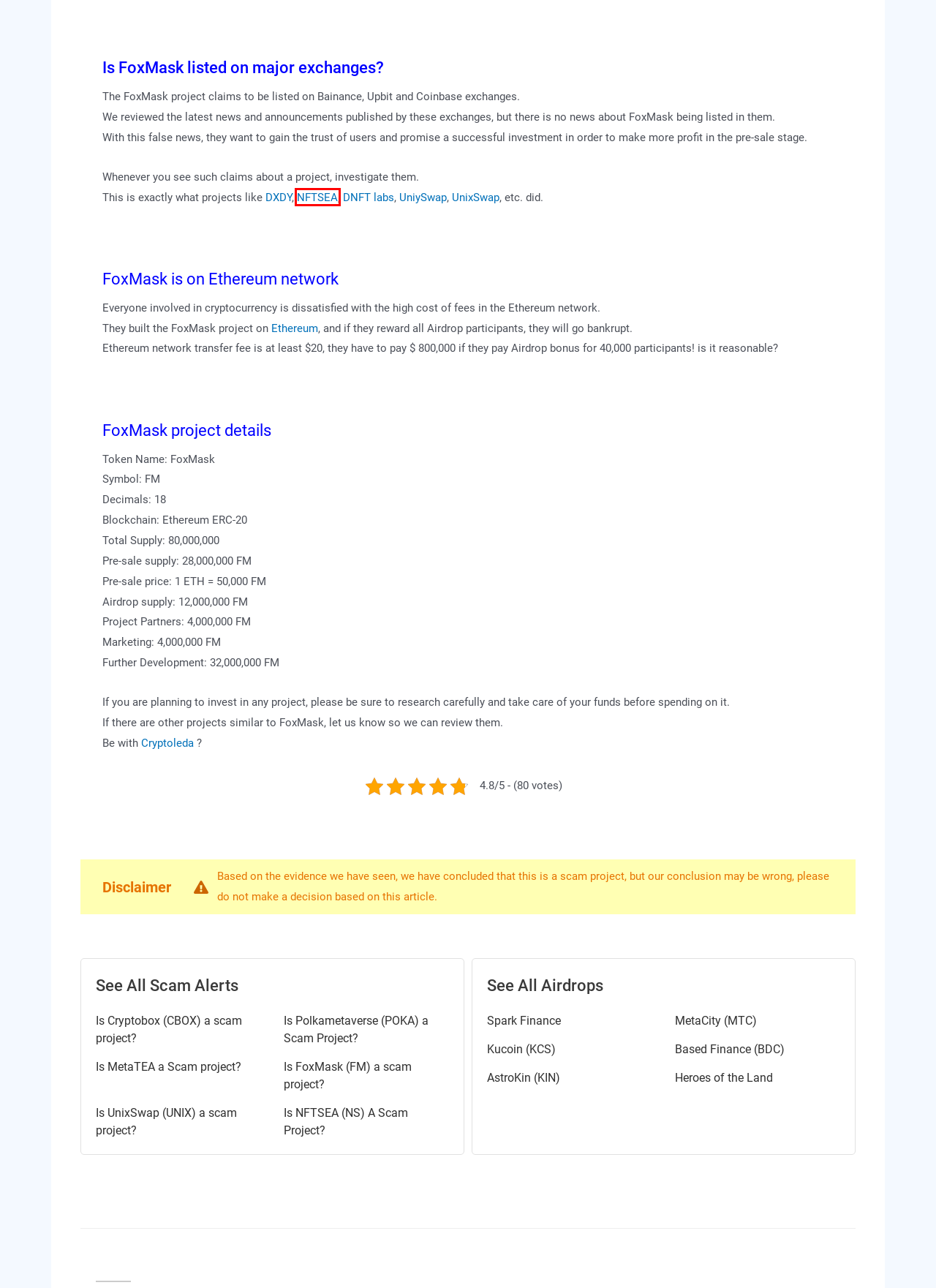Review the screenshot of a webpage containing a red bounding box around an element. Select the description that best matches the new webpage after clicking the highlighted element. The options are:
A. Is NFTSEA (NS) A Scam Project? ⚠️ Cryptoleda
B. Is UNIXSWAP A Scam Project? ⚠️ Cryptoleda
C. Kucoin (KCS) Airdrop in 2022 ? Cryptoleda
D. AstroKin (KIN) Airdrop ? Cryptoleda
E. MetaCity (MTC) Airdrop Round 2 ? Cryptoleda
F. Heroes of the Land Airdrop ? Cryptoleda
G. Is Cryptobox (CBOX) a Scam or Legit? ⚠️
H. Based Finance (BDC) Airdrop ? Cryptoleda

A